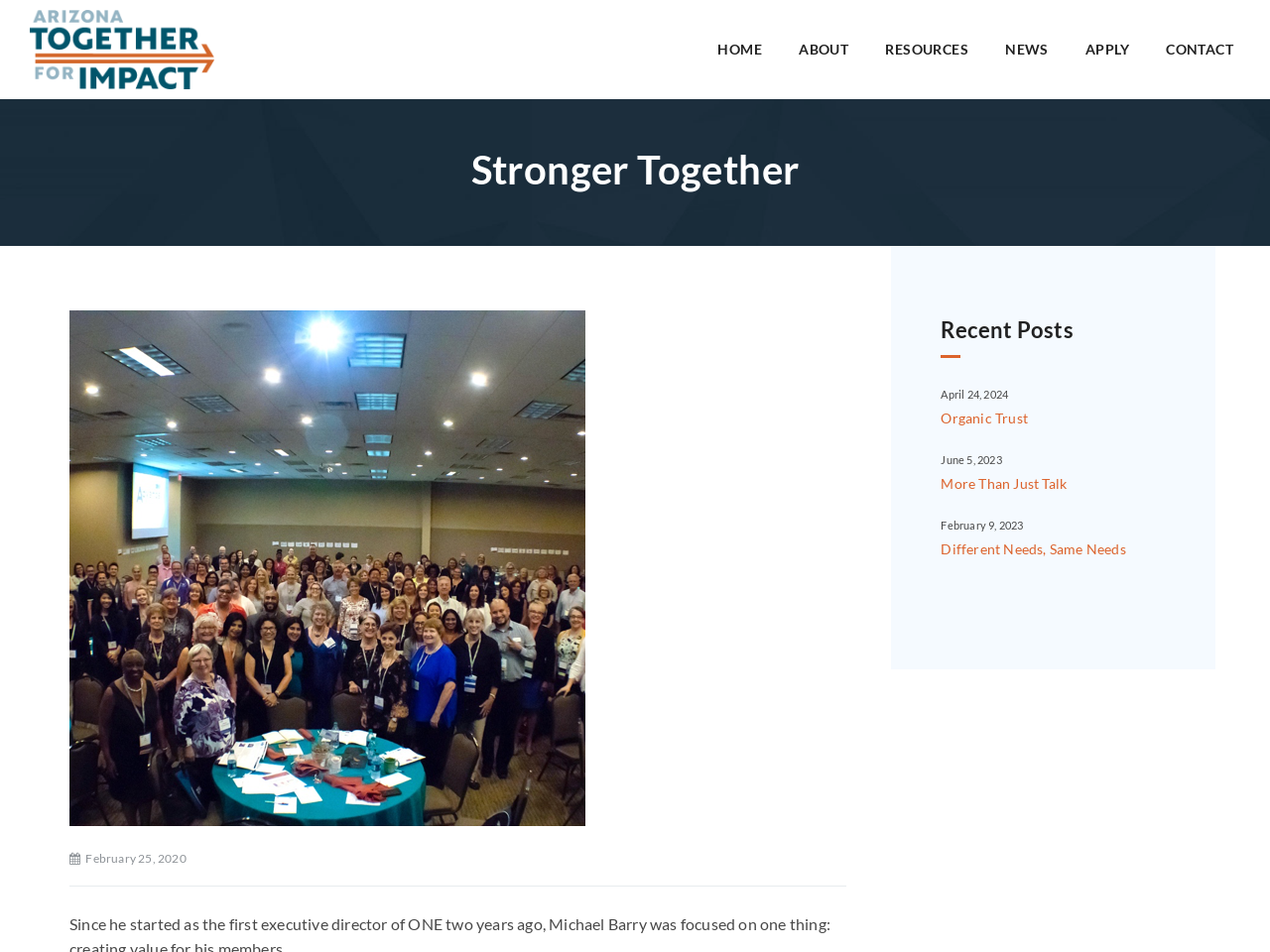Please identify the bounding box coordinates of the element's region that needs to be clicked to fulfill the following instruction: "explore resources". The bounding box coordinates should consist of four float numbers between 0 and 1, i.e., [left, top, right, bottom].

[0.684, 0.0, 0.776, 0.104]